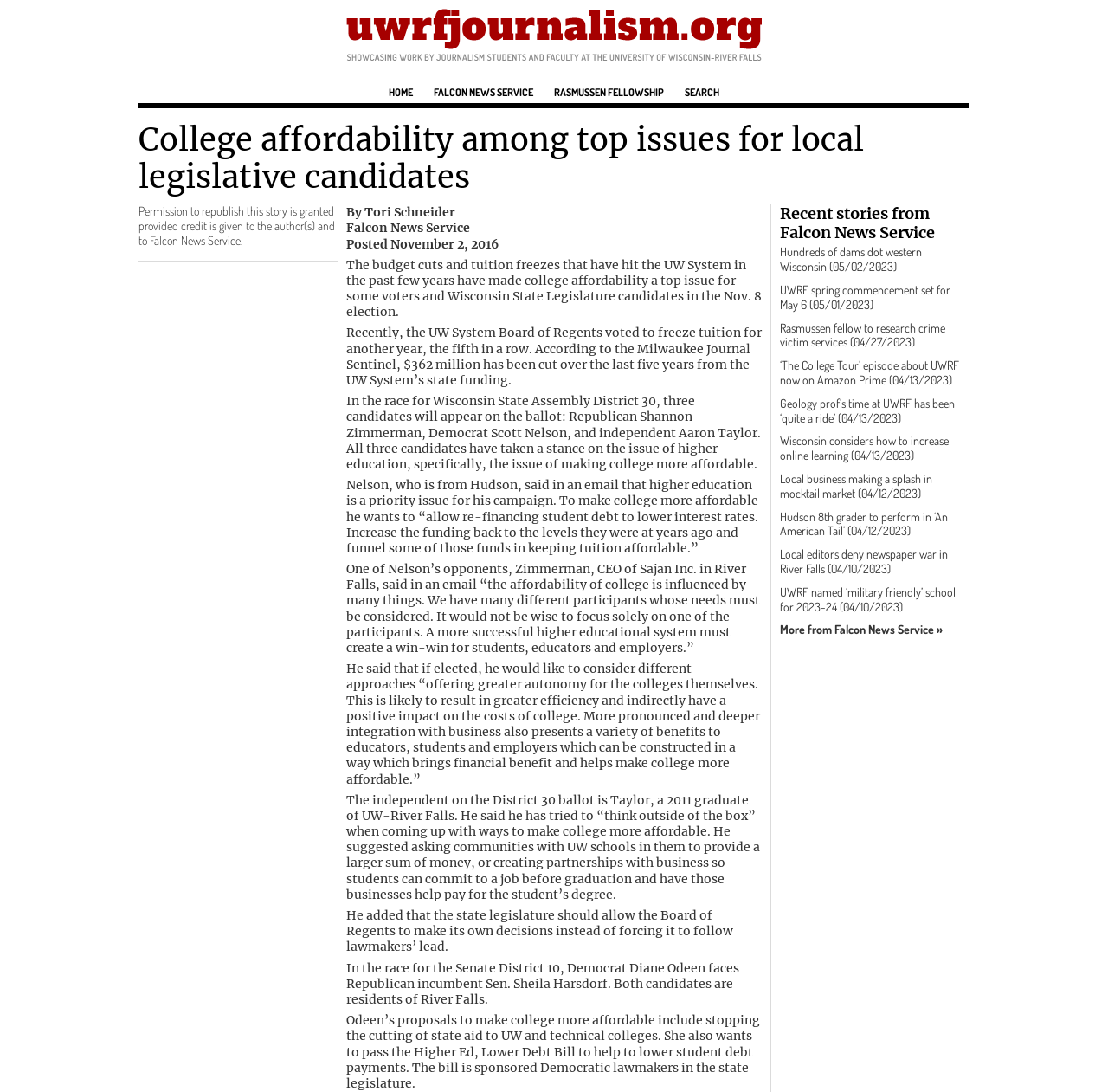Locate the bounding box of the UI element described in the following text: "Falcon News Service".

[0.391, 0.075, 0.481, 0.094]